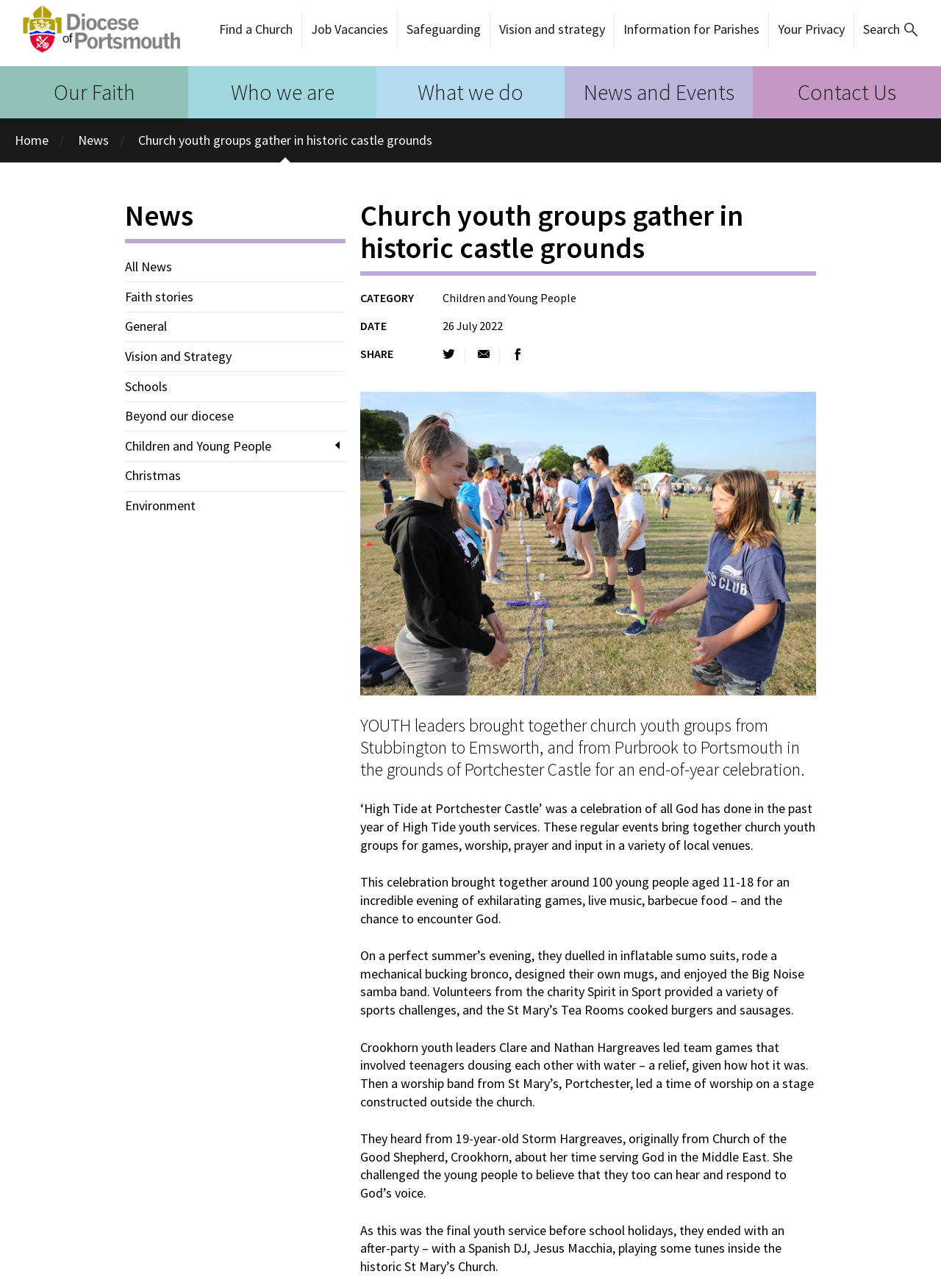Locate and provide the bounding box coordinates for the HTML element that matches this description: "Children and Young People".

[0.133, 0.341, 0.367, 0.351]